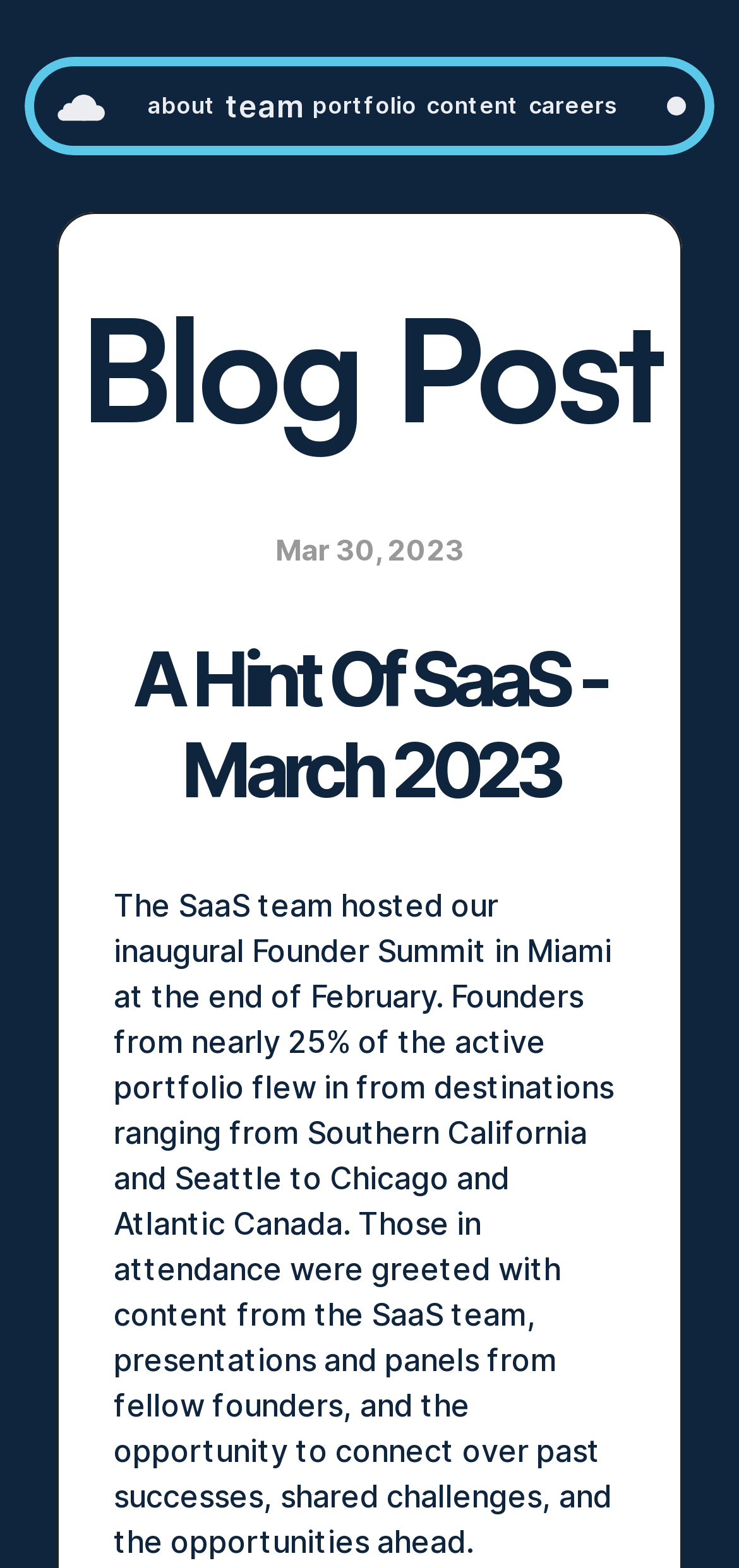What is the purpose of the Founder Summit?
Using the image as a reference, answer with just one word or a short phrase.

Connect over past successes and challenges